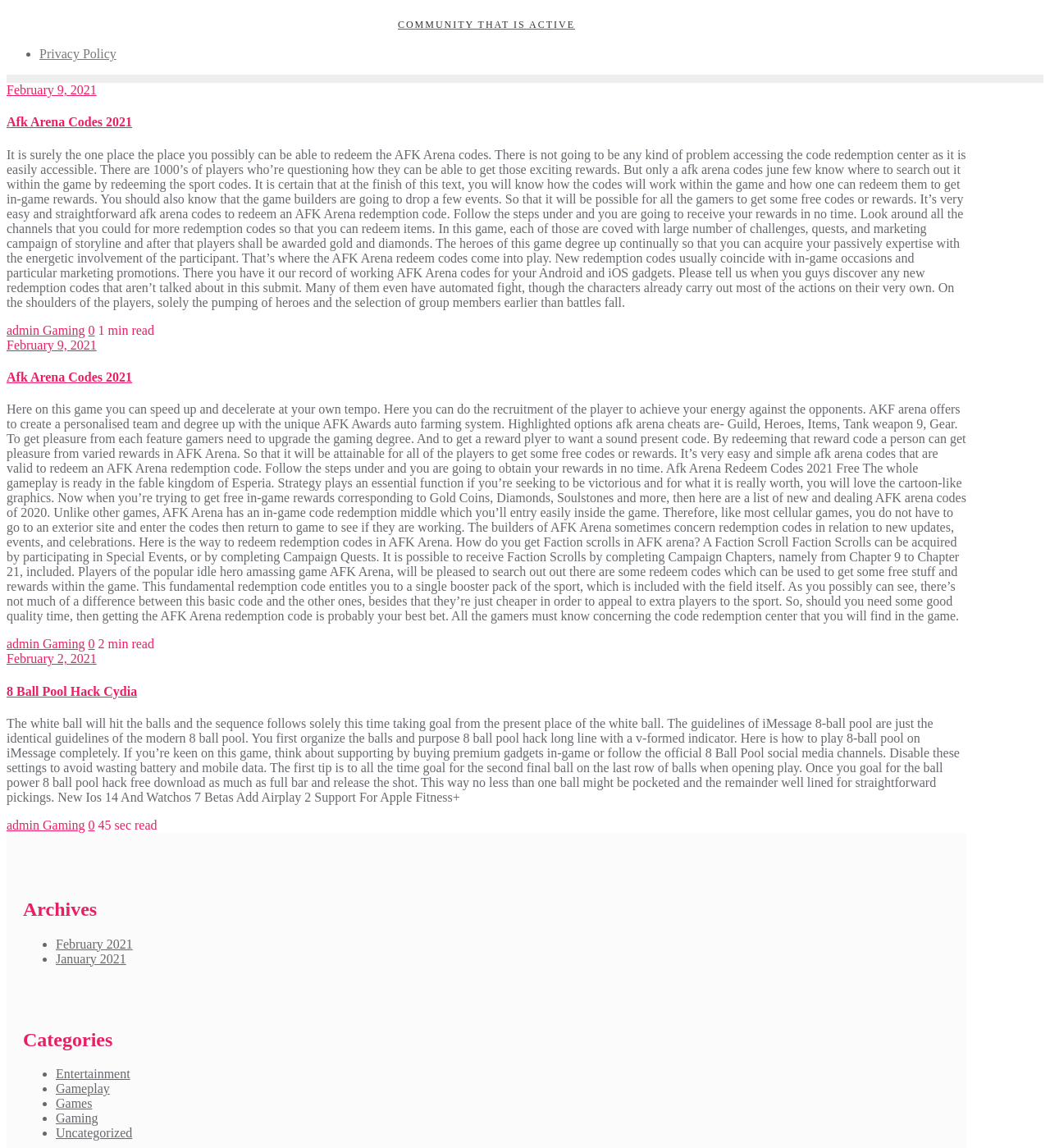Determine the bounding box for the described UI element: "Uncategorized".

[0.053, 0.981, 0.126, 0.993]